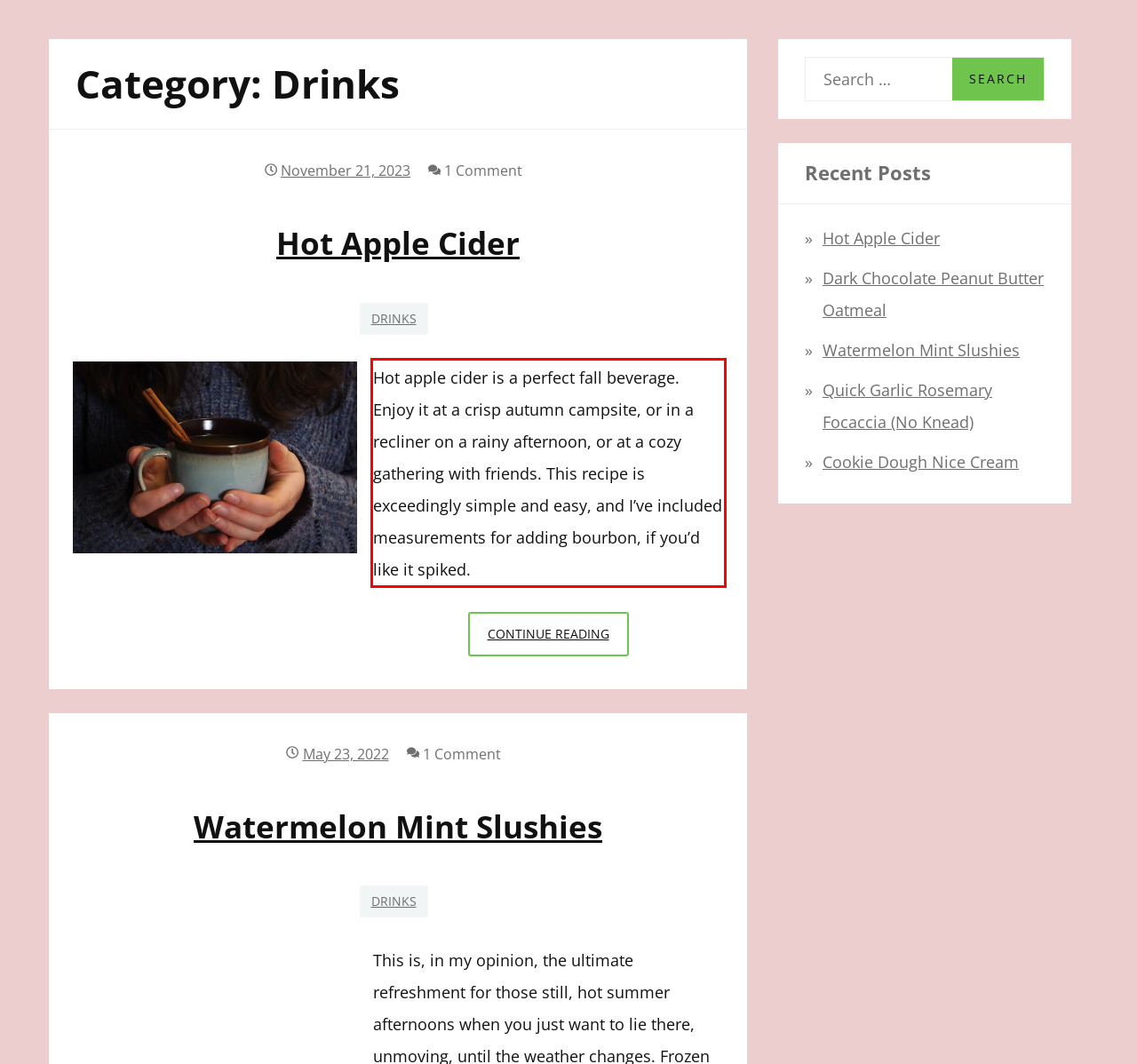Given a webpage screenshot with a red bounding box, perform OCR to read and deliver the text enclosed by the red bounding box.

Hot apple cider is a perfect fall beverage. Enjoy it at a crisp autumn campsite, or in a recliner on a rainy afternoon, or at a cozy gathering with friends. This recipe is exceedingly simple and easy, and I’ve included measurements for adding bourbon, if you’d like it spiked.